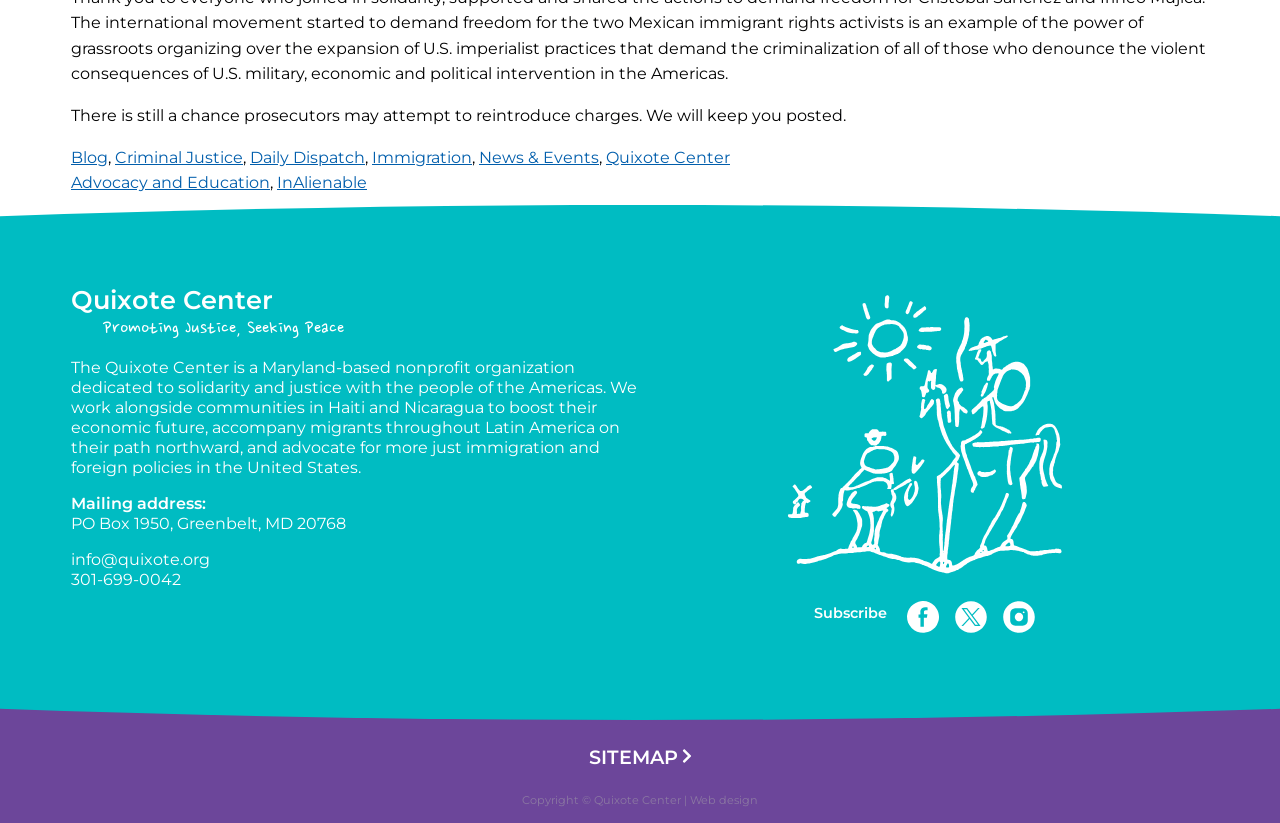Can you find the bounding box coordinates of the area I should click to execute the following instruction: "Learn about the company"?

None